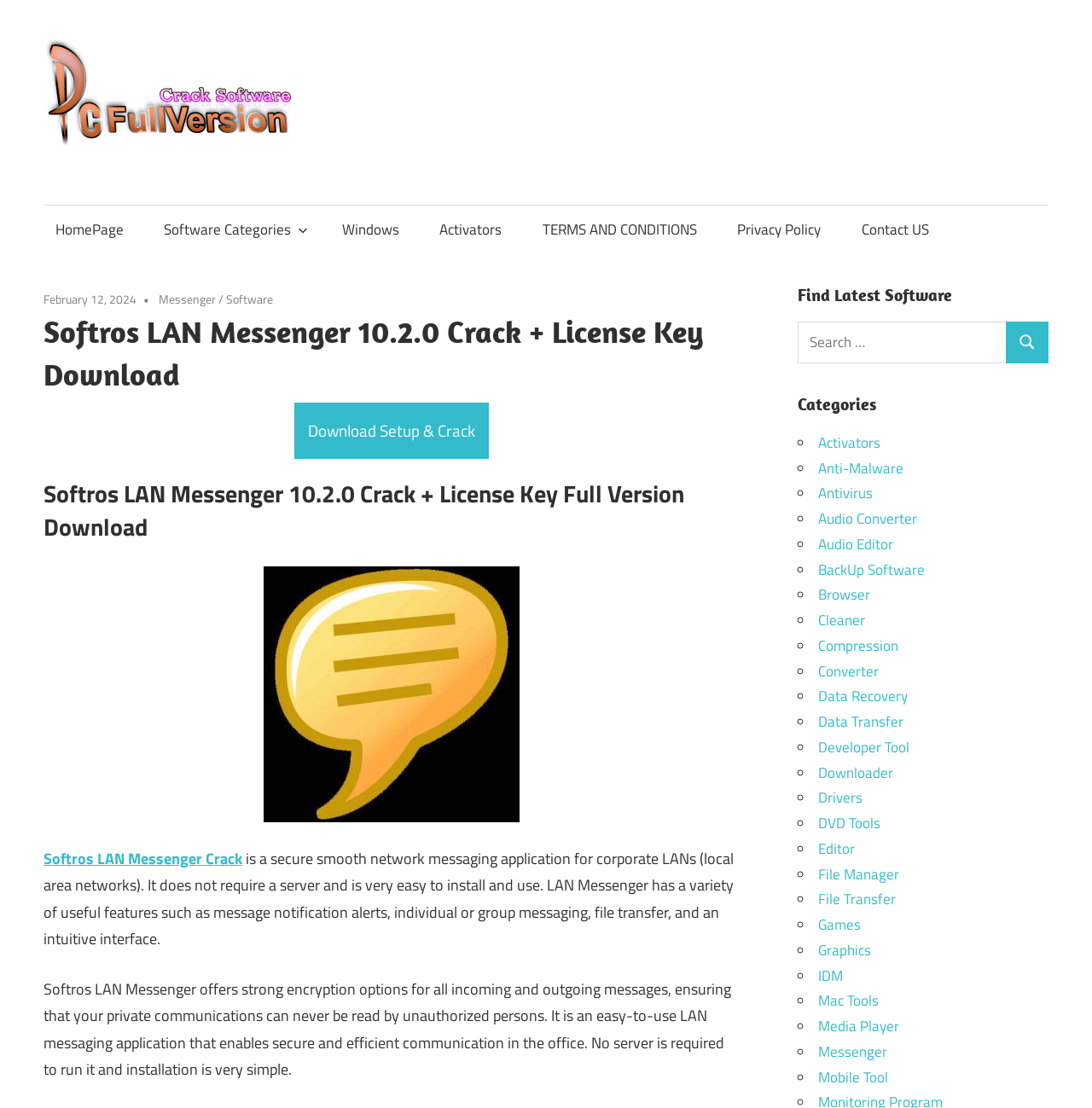Please respond in a single word or phrase: 
What is the purpose of Softros LAN Messenger?

Secure corporate LAN messaging